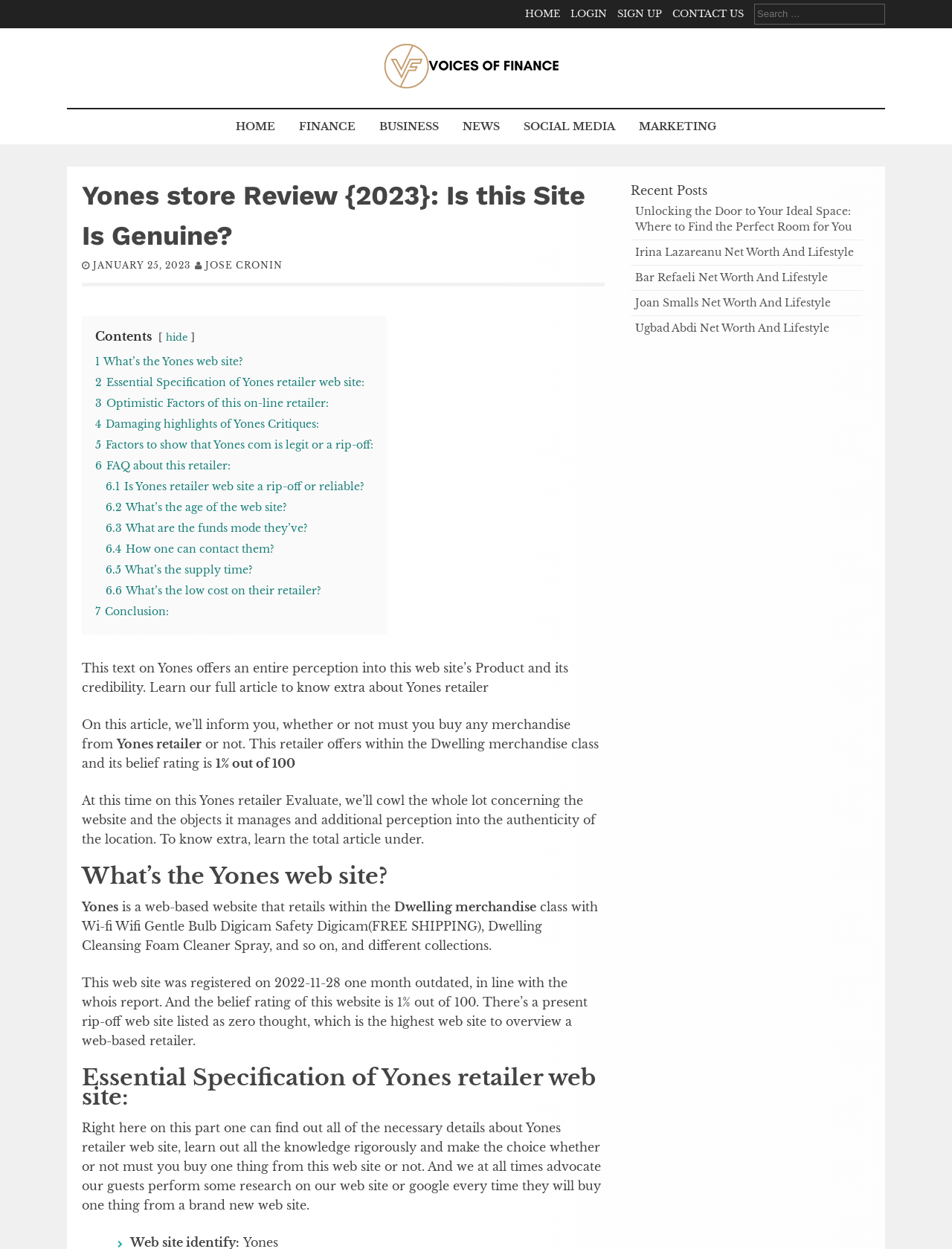Identify and provide the bounding box coordinates of the UI element described: "Jose Cronin". The coordinates should be formatted as [left, top, right, bottom], with each number being a float between 0 and 1.

[0.216, 0.208, 0.297, 0.216]